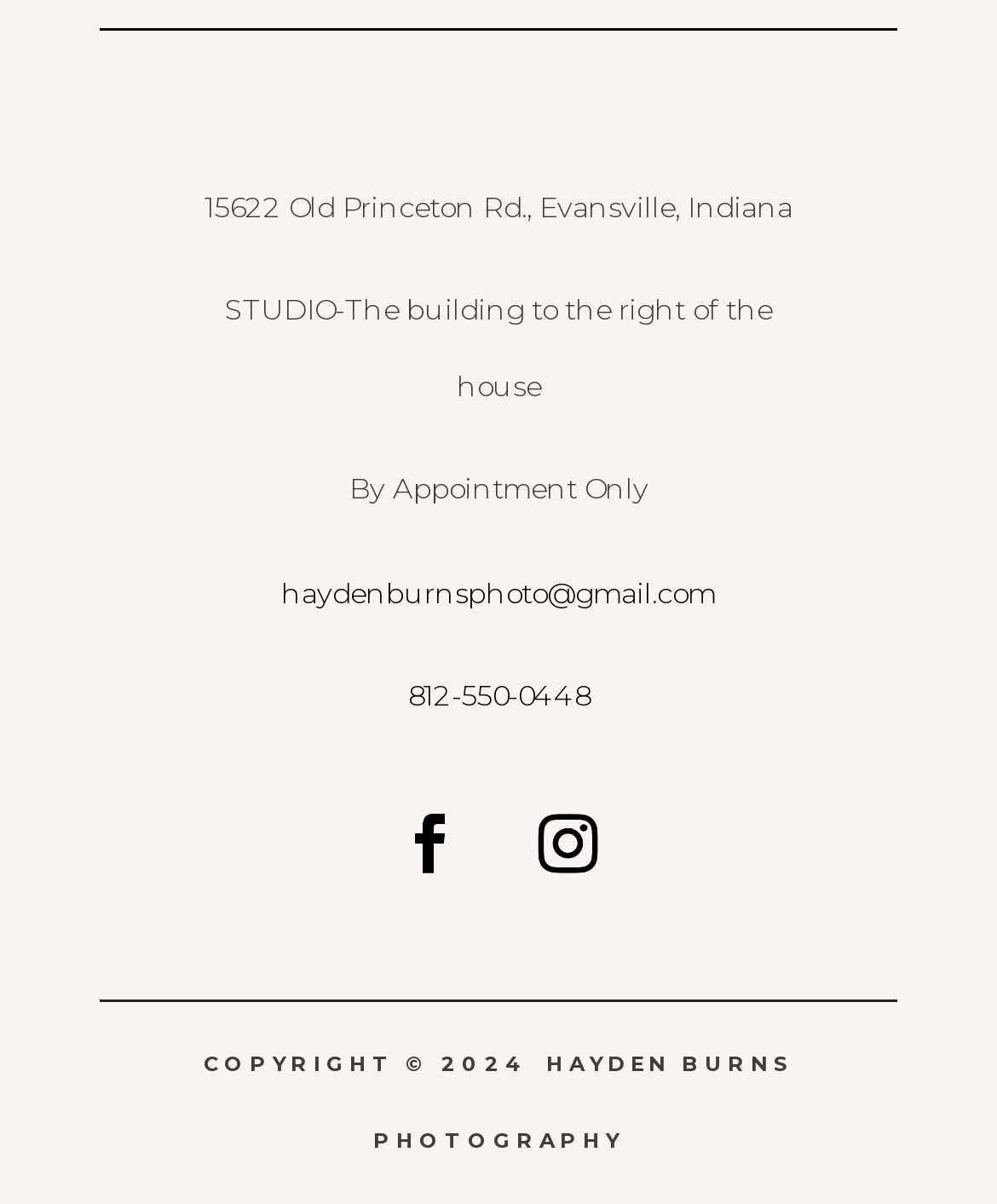What year is the copyright for?
Answer the question with as much detail as possible.

The copyright notice at the bottom of the webpage specifies the year '2024', indicating that the content on the webpage is copyrighted until at least that year.